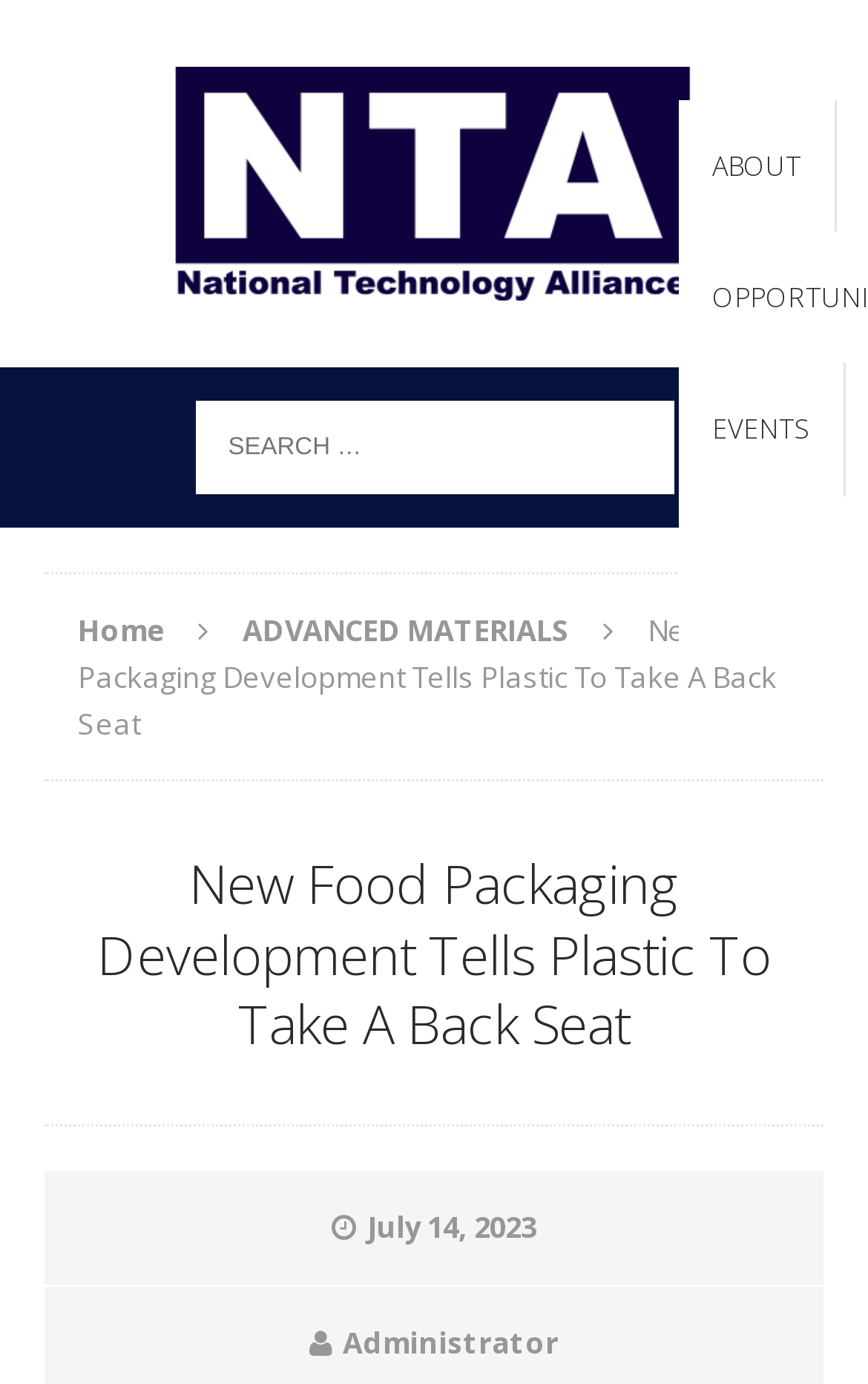Identify the bounding box for the described UI element. Provide the coordinates in (top-left x, top-left y, bottom-right x, bottom-right y) format with values ranging from 0 to 1: title="nta.org"

[0.0, 0.0, 1.0, 0.265]